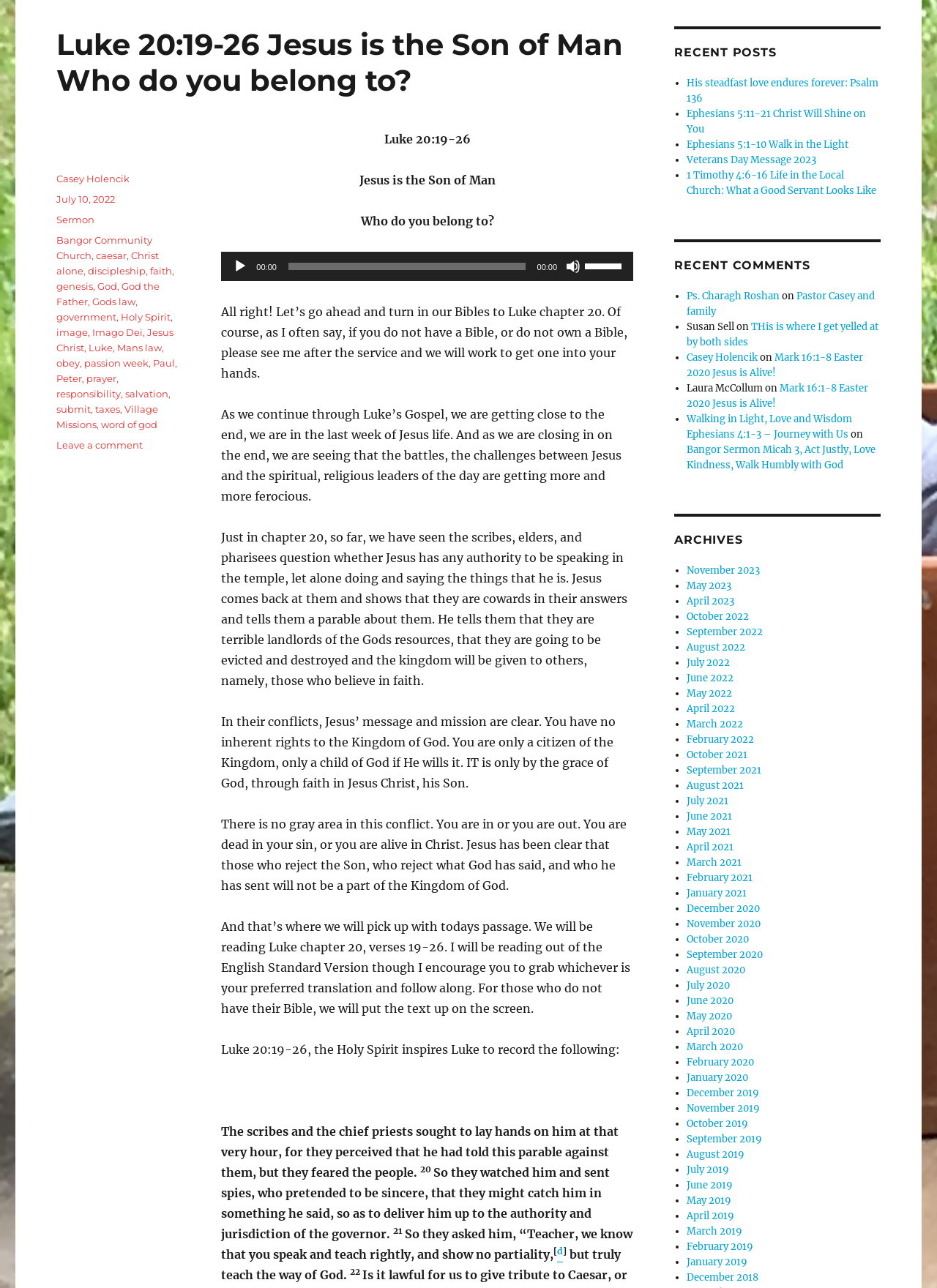What is the title of the sermon?
Refer to the image and provide a one-word or short phrase answer.

Luke 20:19-26 Jesus is the Son of Man Who do you belong to?